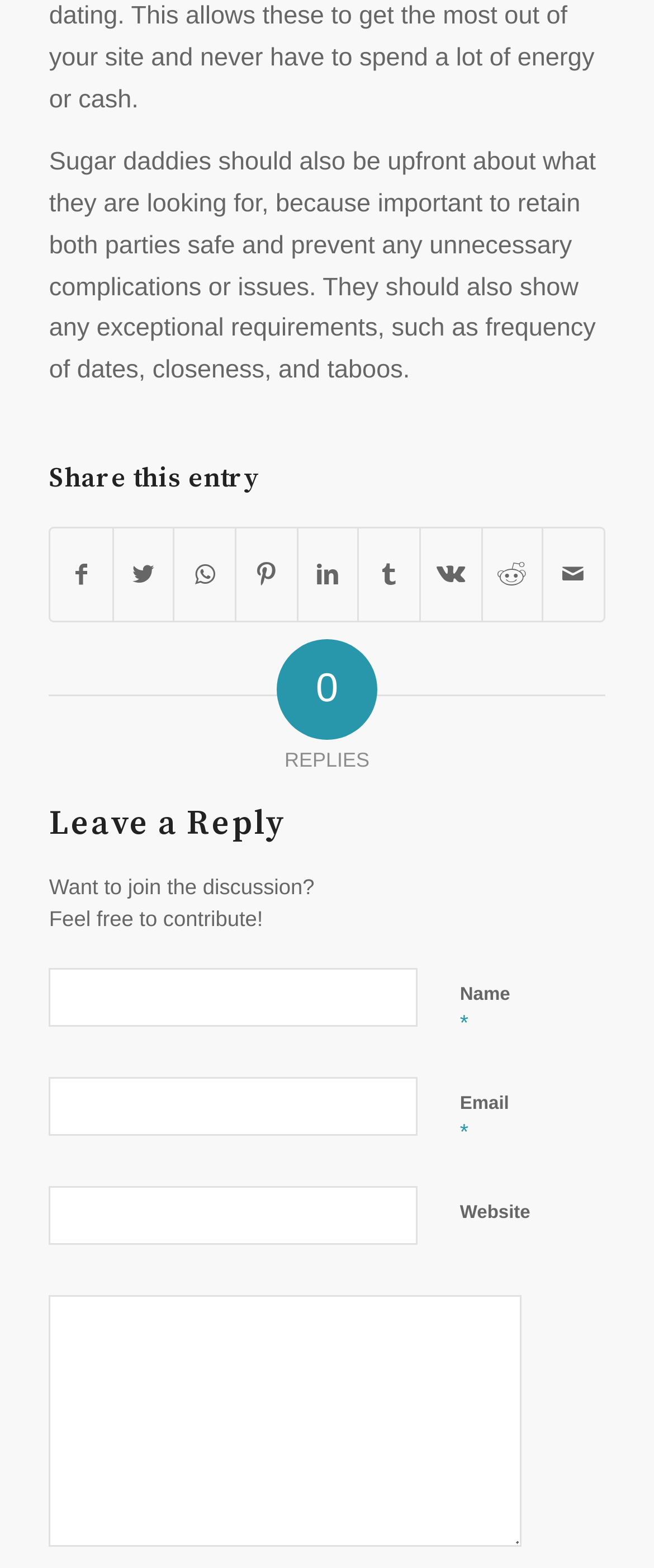Determine the bounding box coordinates for the region that must be clicked to execute the following instruction: "Share on Facebook".

[0.078, 0.337, 0.171, 0.396]